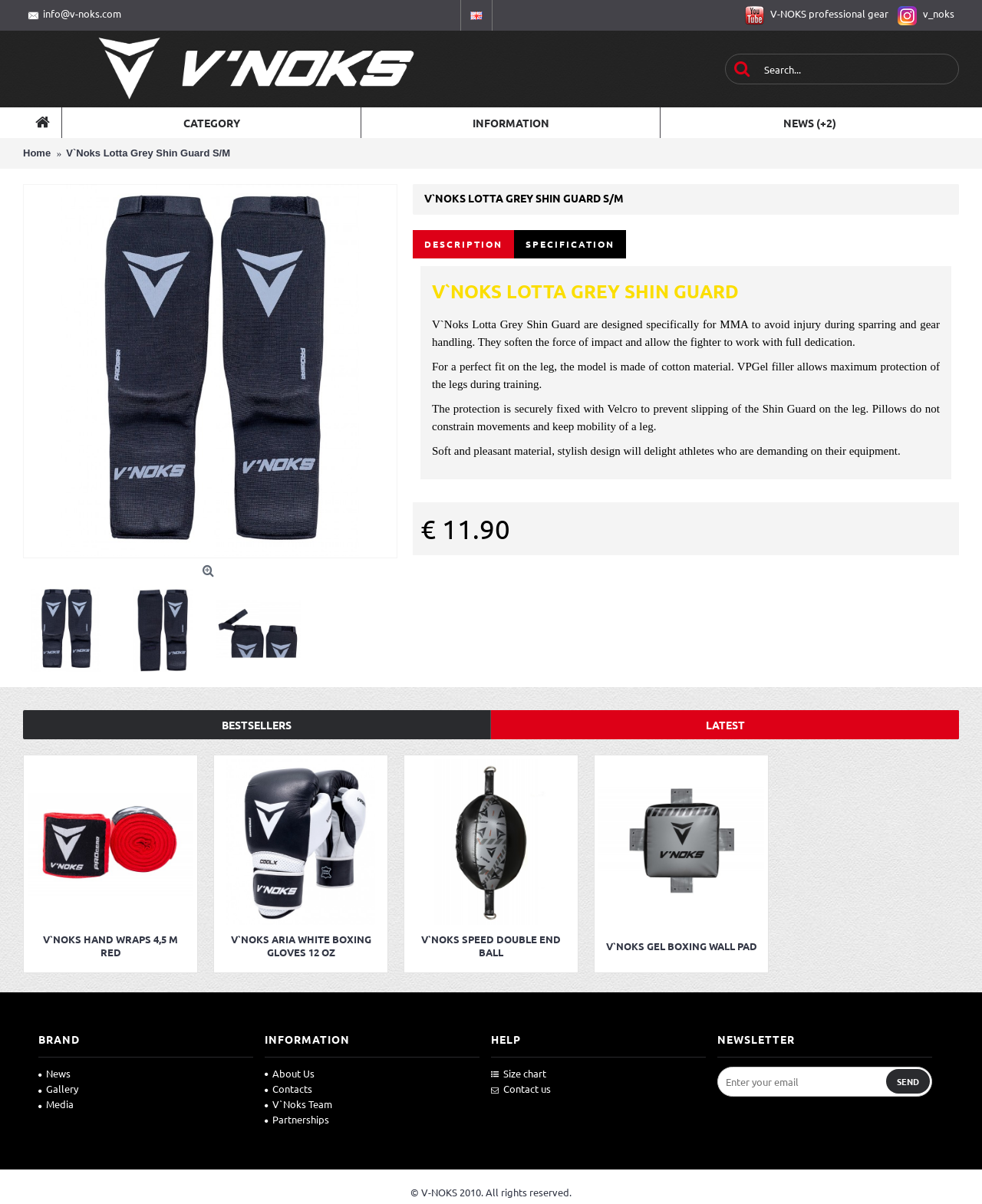Identify the bounding box for the element characterized by the following description: "name="search" placeholder="Search..."".

[0.738, 0.045, 0.977, 0.07]